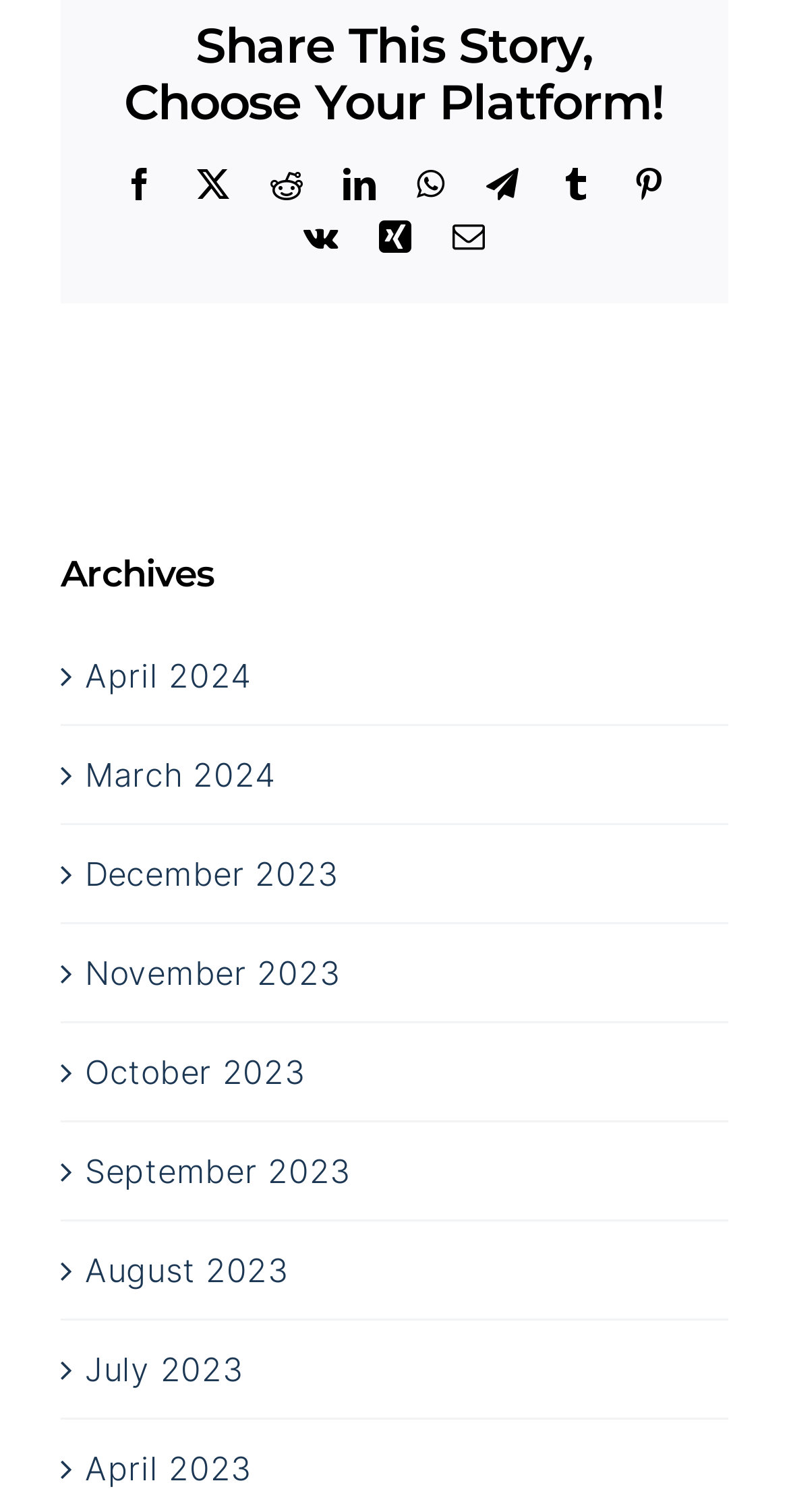Determine the bounding box coordinates for the clickable element required to fulfill the instruction: "View archives for March 2024". Provide the coordinates as four float numbers between 0 and 1, i.e., [left, top, right, bottom].

[0.108, 0.498, 0.35, 0.525]